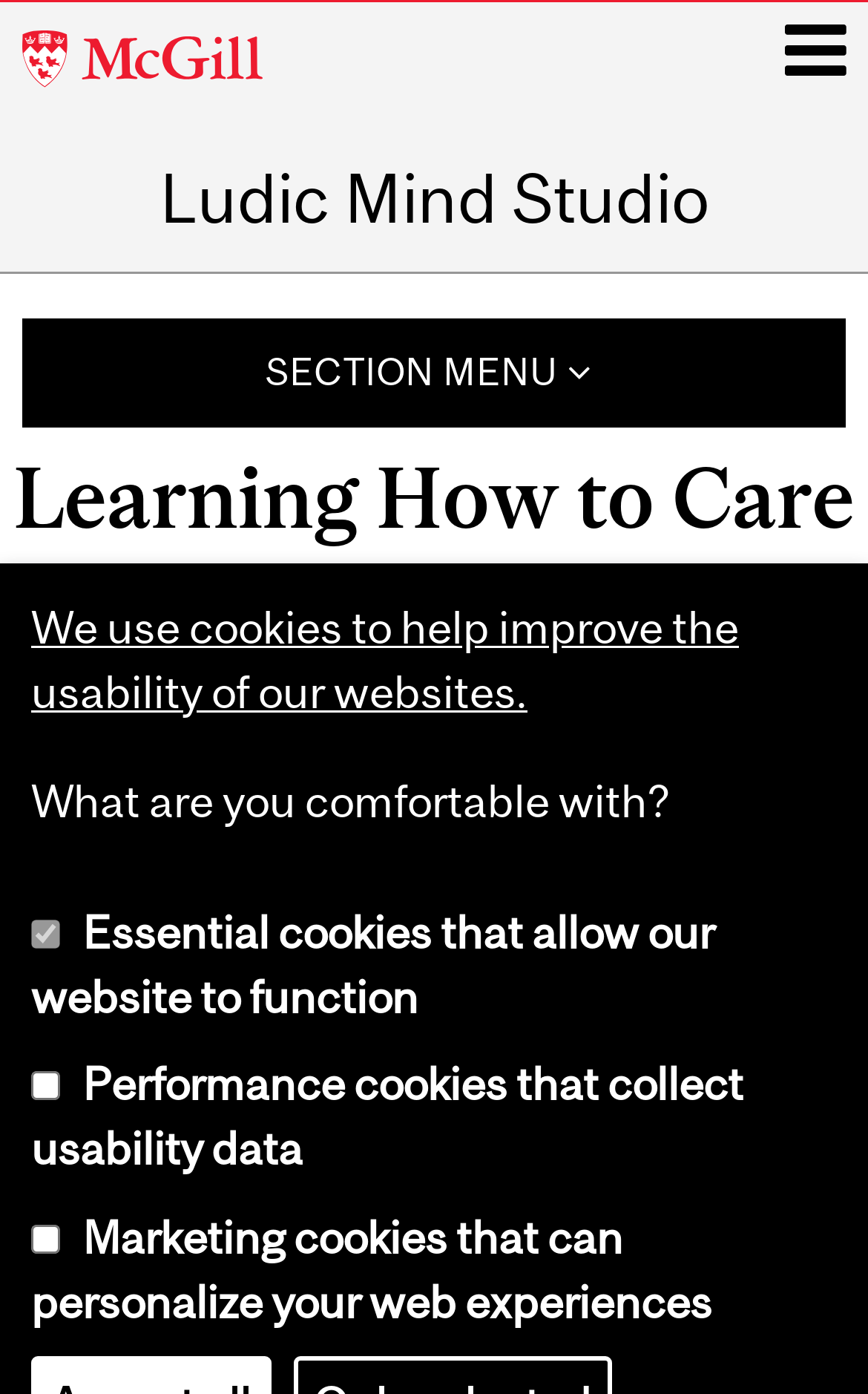Generate a comprehensive caption for the webpage you are viewing.

The webpage is titled "Learning How to Care | Ludic Mind Studio - McGill University" and has a prominent heading with the same title at the top center of the page. Below the title, there are three links: "McGill University" on the top left, "Ludic Mind Studio" spanning the entire width of the page, and a hamburger menu icon "\uf0c9 Main menu" on the top right.

A large block of text follows, which discusses how stories of mental suffering and struggle are shared through digital formats, and how these stories can have both positive and negative impacts. This text is positioned in the middle of the page, taking up most of the width.

On the bottom left of the page, there is a link "SECTION MENU \uf107" and a link "We use cookies to help improve the usability of our websites." Below these links, there is a question "What are you comfortable with?" followed by three checkboxes: "Essential cookies that allow our website to function", "Performance cookies that collect usability data", and "Marketing cookies that can personalize your web experiences". The first checkbox is checked by default, while the other two are not.